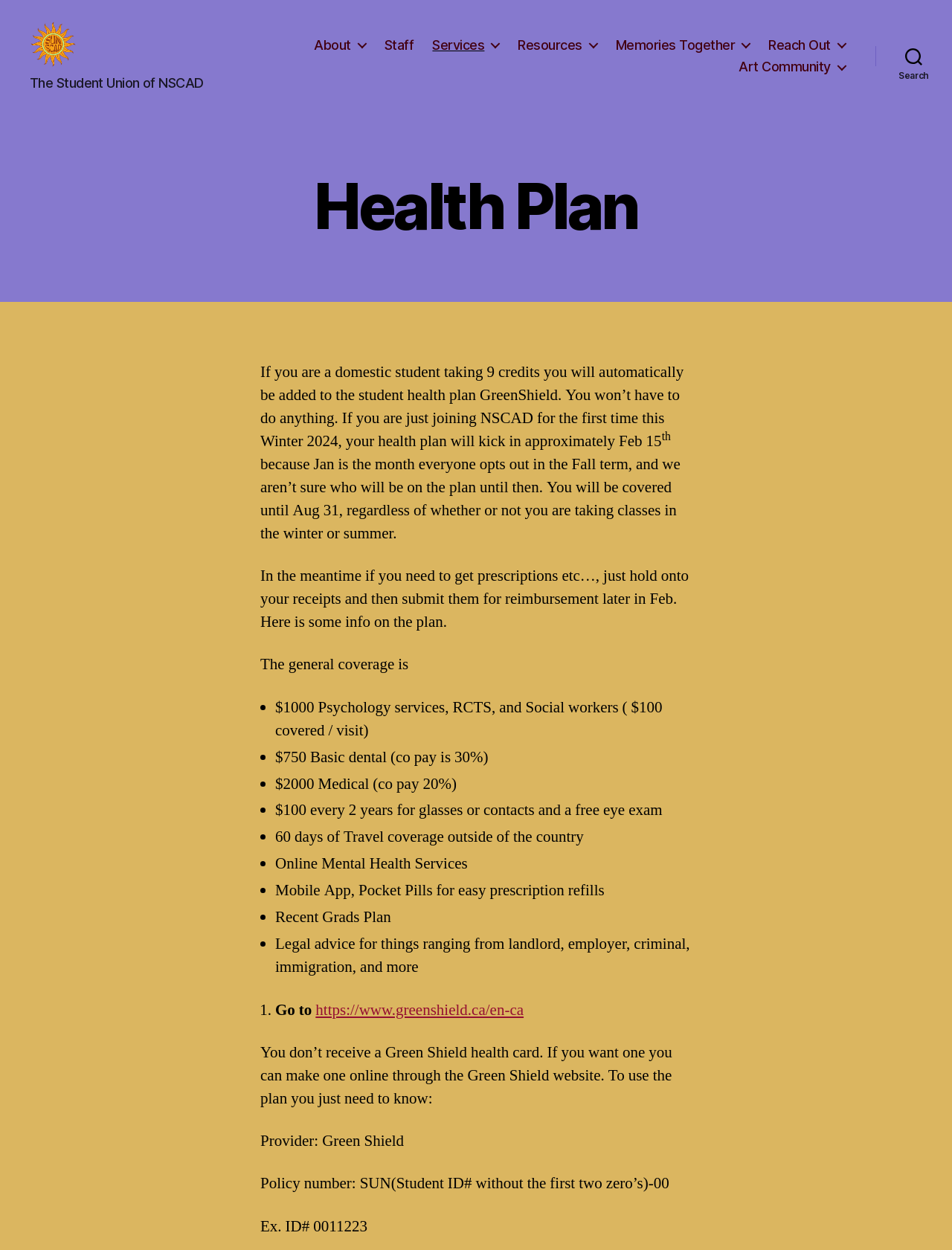Can you provide the bounding box coordinates for the element that should be clicked to implement the instruction: "Navigate to the About page"?

[0.33, 0.037, 0.384, 0.05]